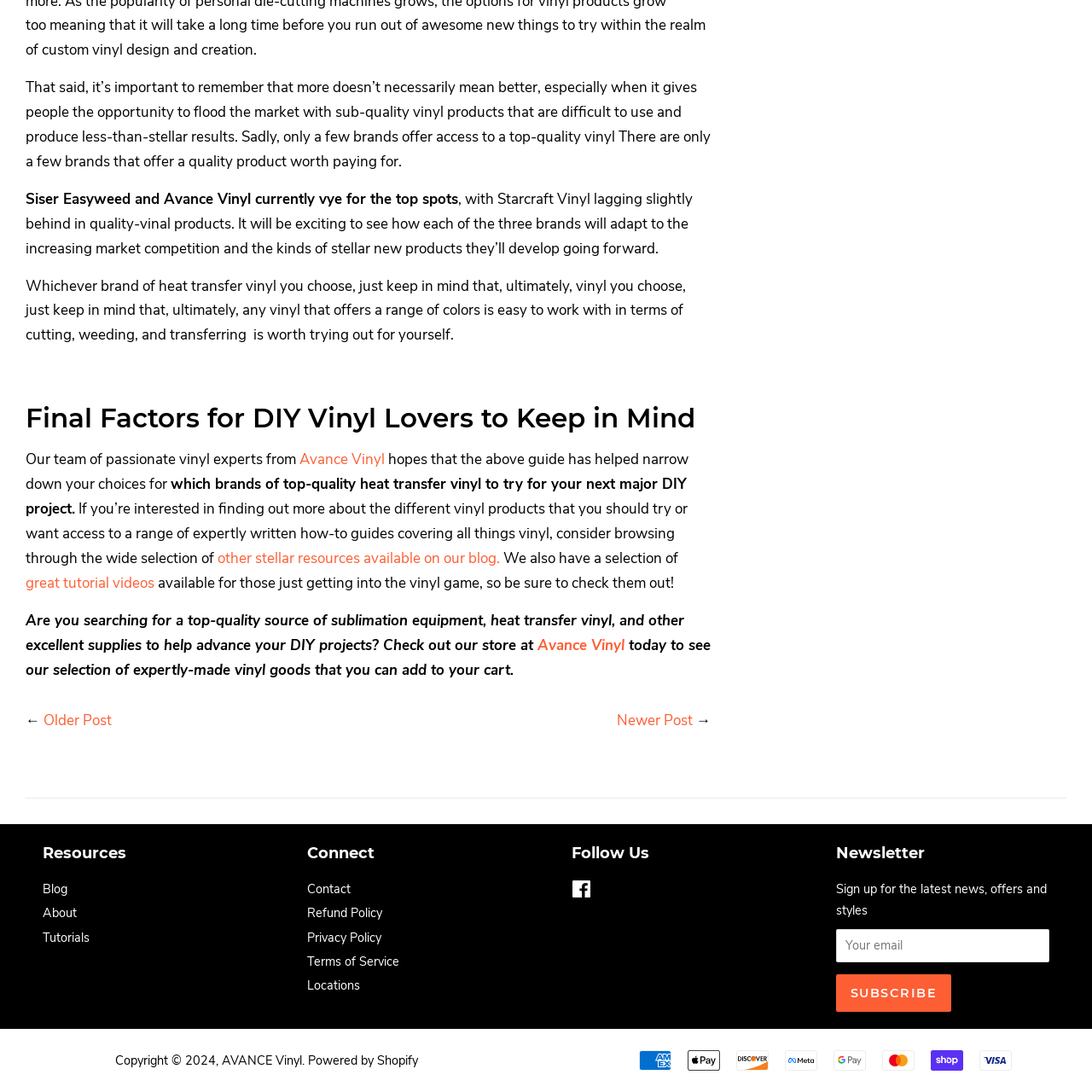Indicate the bounding box coordinates of the element that needs to be clicked to satisfy the following instruction: "Click on the 'Avance Vinyl' link". The coordinates should be four float numbers between 0 and 1, i.e., [left, top, right, bottom].

[0.274, 0.412, 0.352, 0.43]